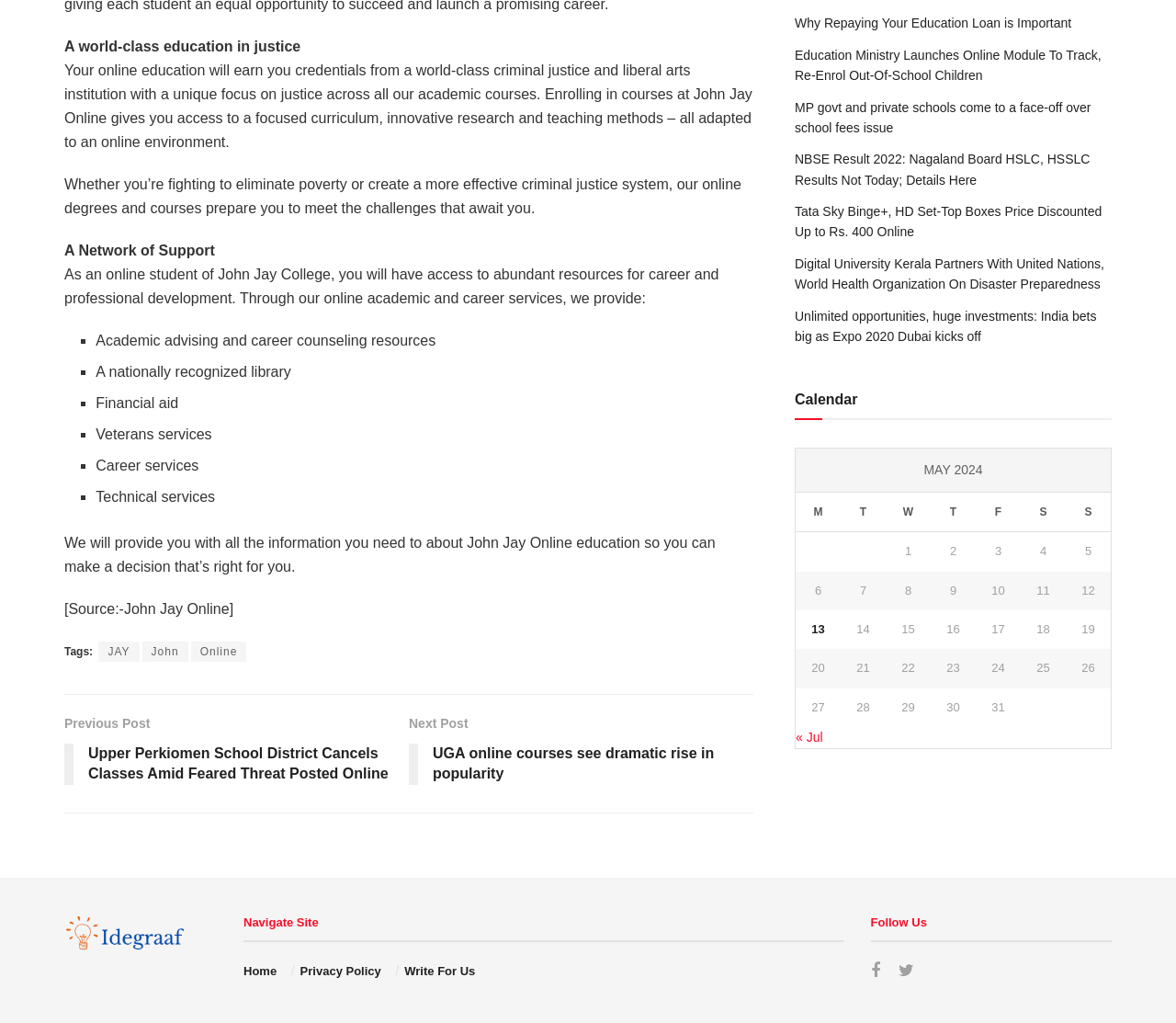Determine the bounding box for the UI element described here: "Write For Us".

[0.344, 0.942, 0.404, 0.956]